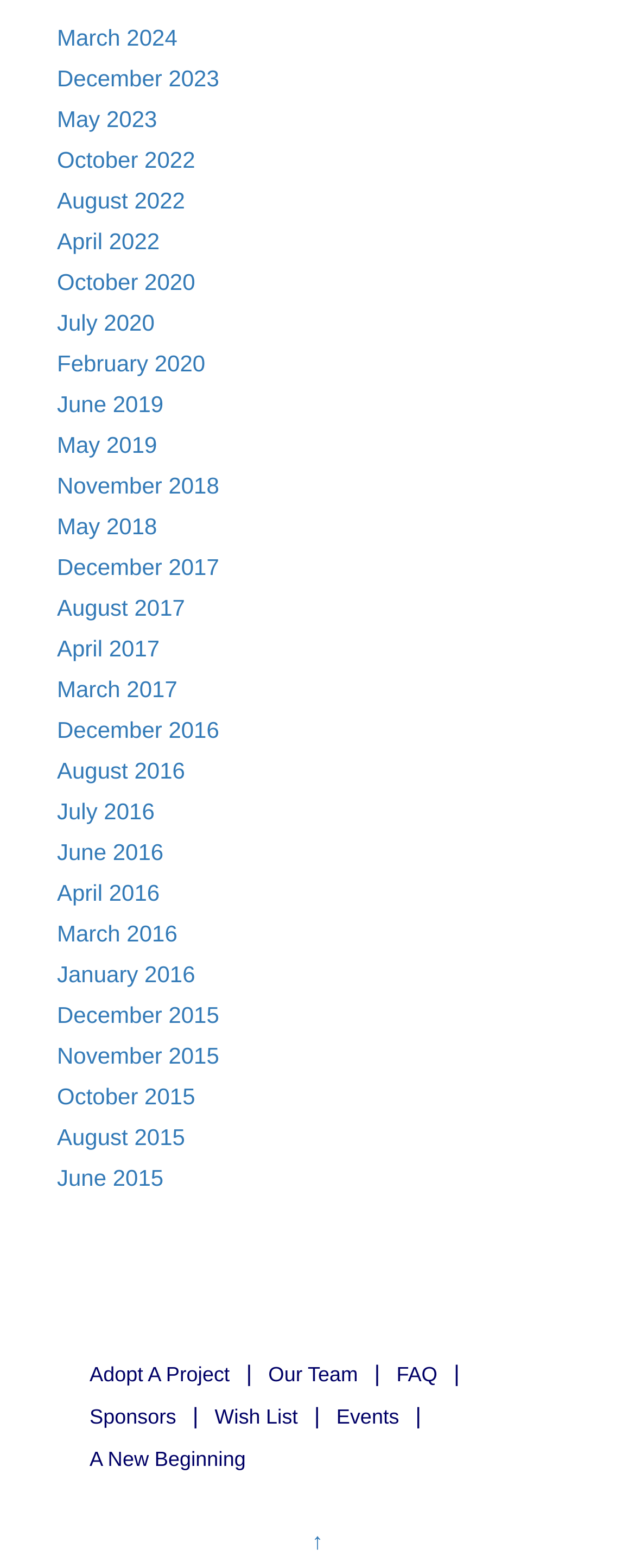How many links are there in the bottom section of the webpage?
Relying on the image, give a concise answer in one word or a brief phrase.

7